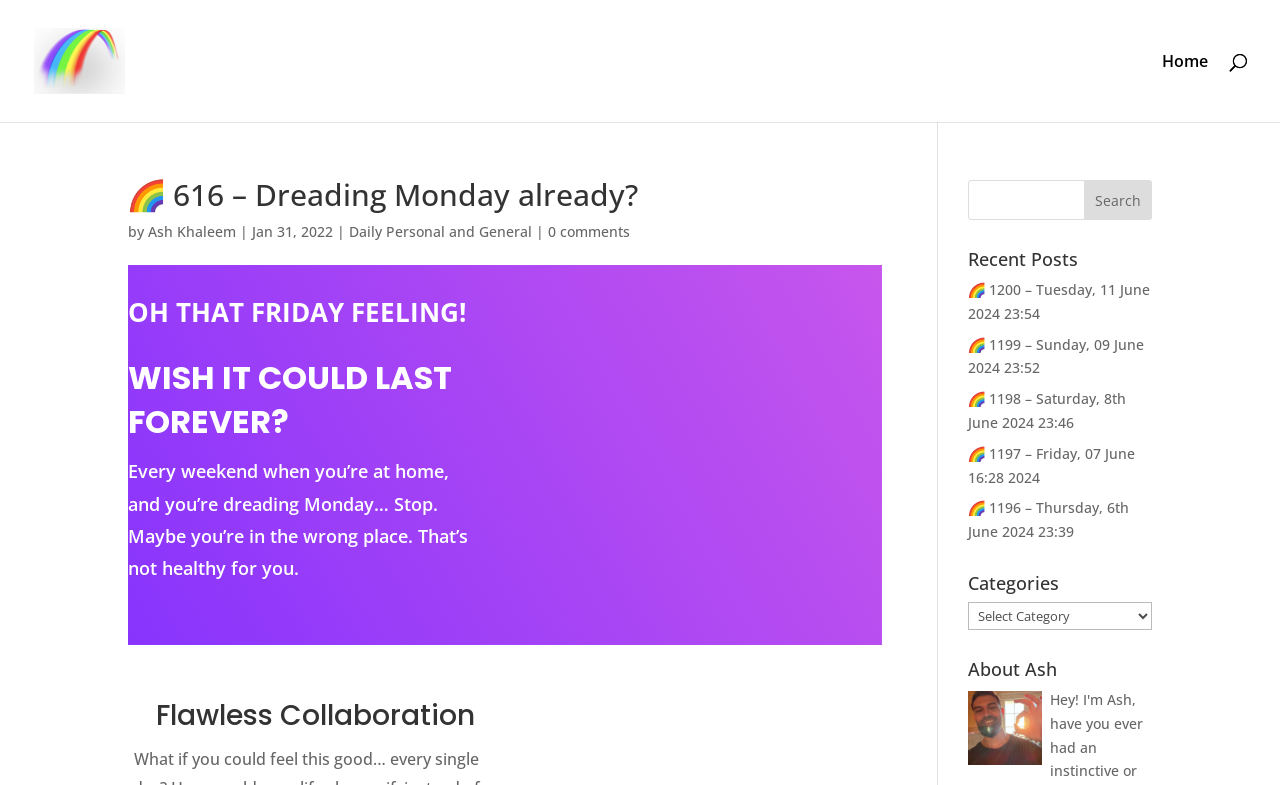Show me the bounding box coordinates of the clickable region to achieve the task as per the instruction: "Go to Home".

[0.908, 0.069, 0.944, 0.155]